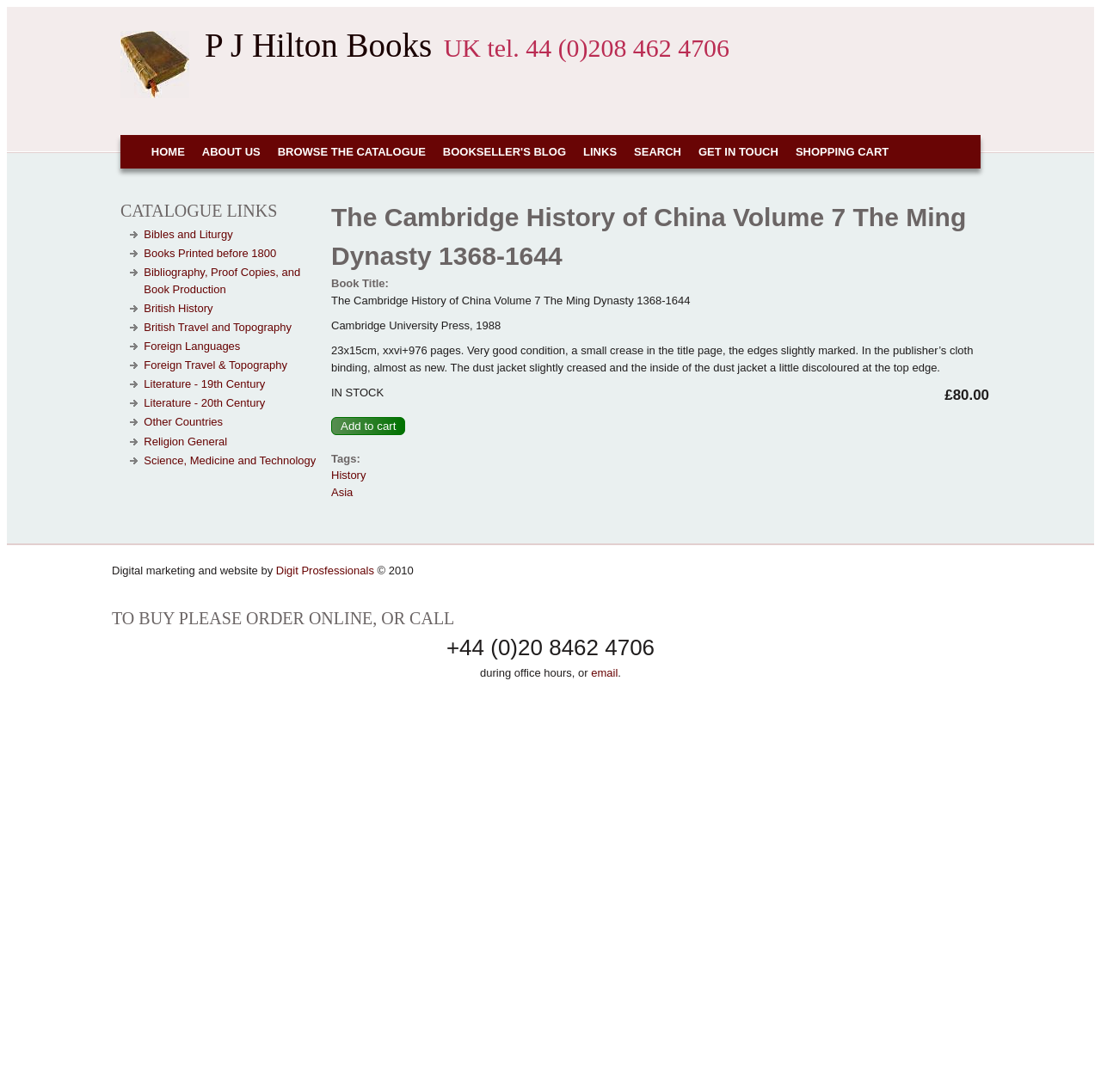Please find and generate the text of the main heading on the webpage.

P J Hilton Books